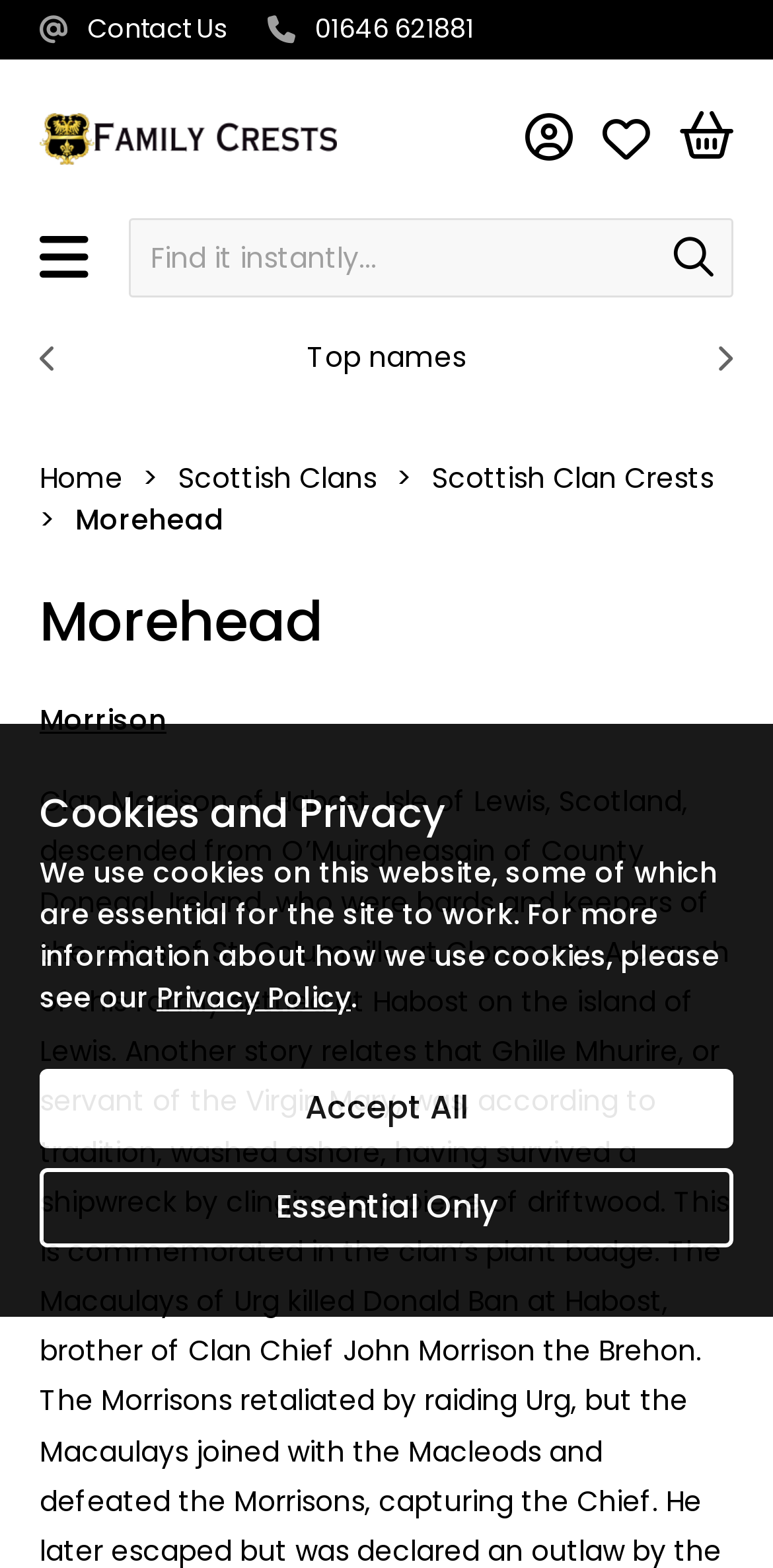Please indicate the bounding box coordinates of the element's region to be clicked to achieve the instruction: "View Scottish clans". Provide the coordinates as four float numbers between 0 and 1, i.e., [left, top, right, bottom].

[0.231, 0.292, 0.487, 0.317]